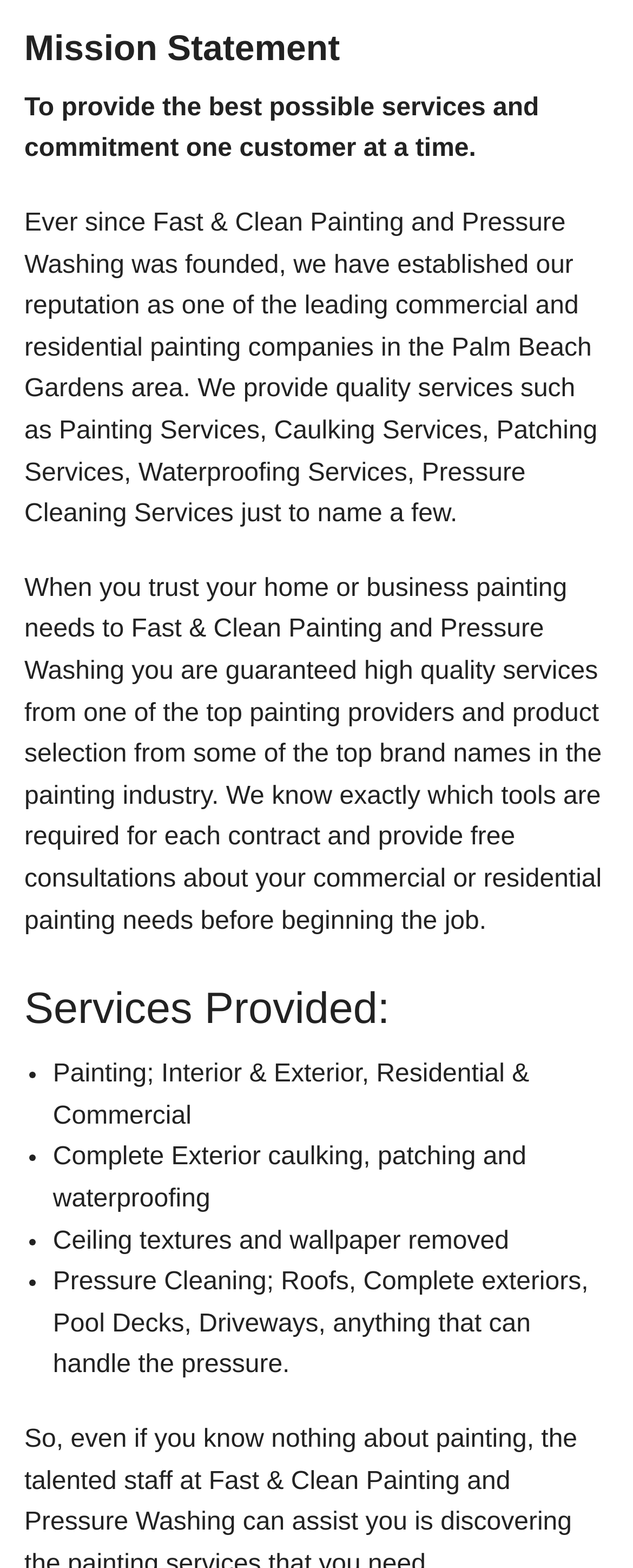Find the bounding box coordinates of the UI element according to this description: "Tips & Questions".

[0.0, 0.038, 1.0, 0.084]